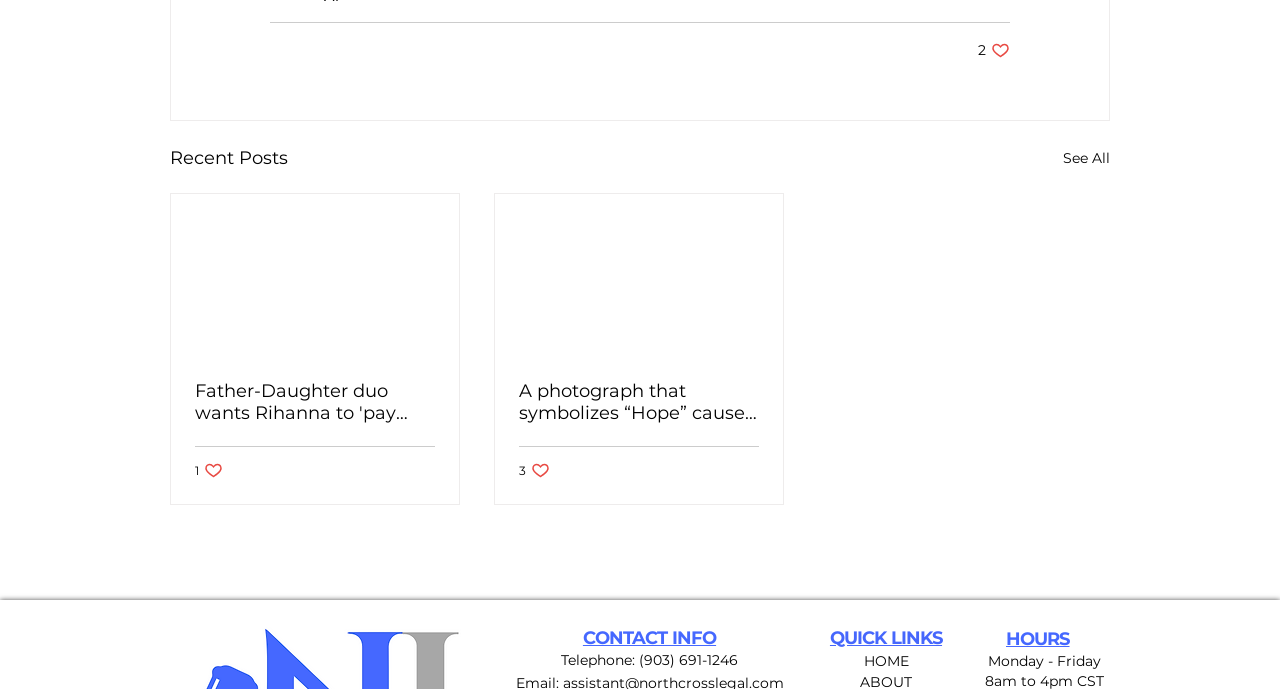Specify the bounding box coordinates of the area to click in order to execute this command: 'Read the article about Father-Daughter duo'. The coordinates should consist of four float numbers ranging from 0 to 1, and should be formatted as [left, top, right, bottom].

[0.152, 0.551, 0.34, 0.615]